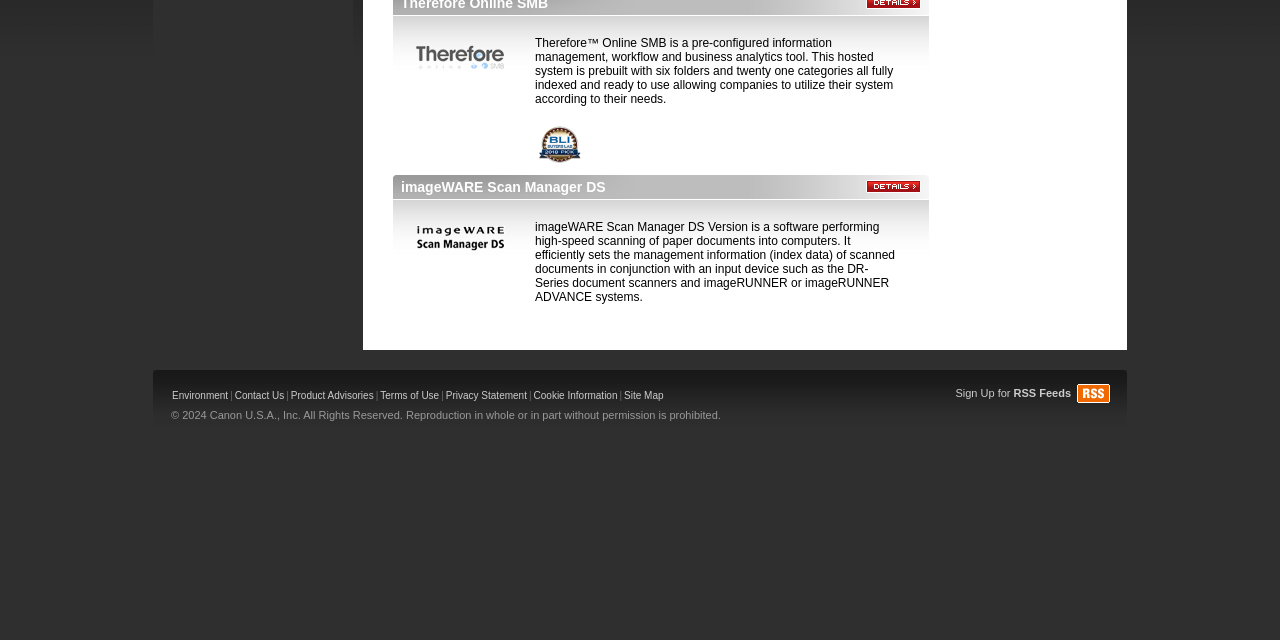Determine the bounding box for the described HTML element: "imageWARE Scan Manager DS". Ensure the coordinates are four float numbers between 0 and 1 in the format [left, top, right, bottom].

[0.313, 0.28, 0.473, 0.305]